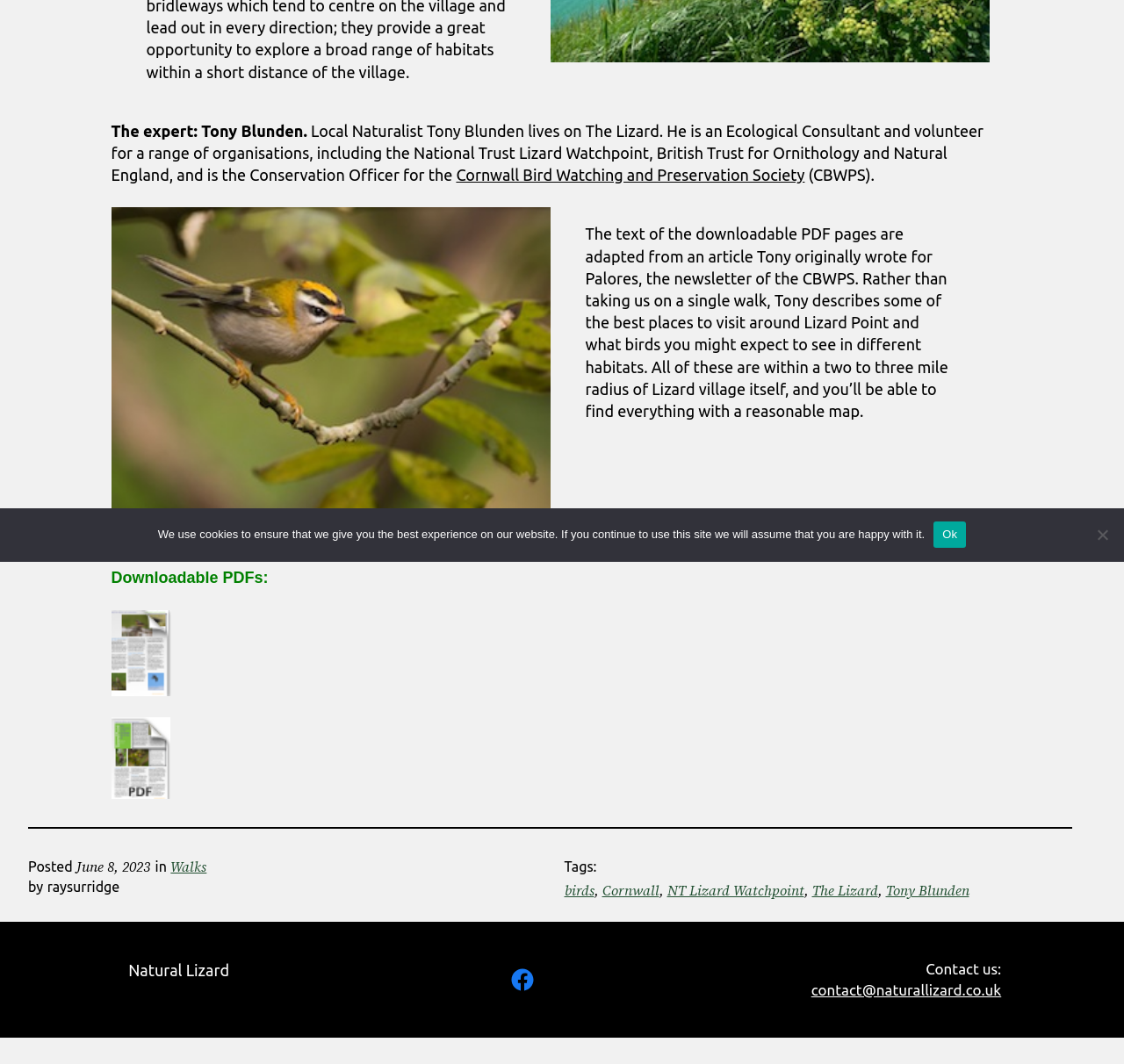Find and provide the bounding box coordinates for the UI element described with: "Natural Lizard".

[0.114, 0.904, 0.204, 0.92]